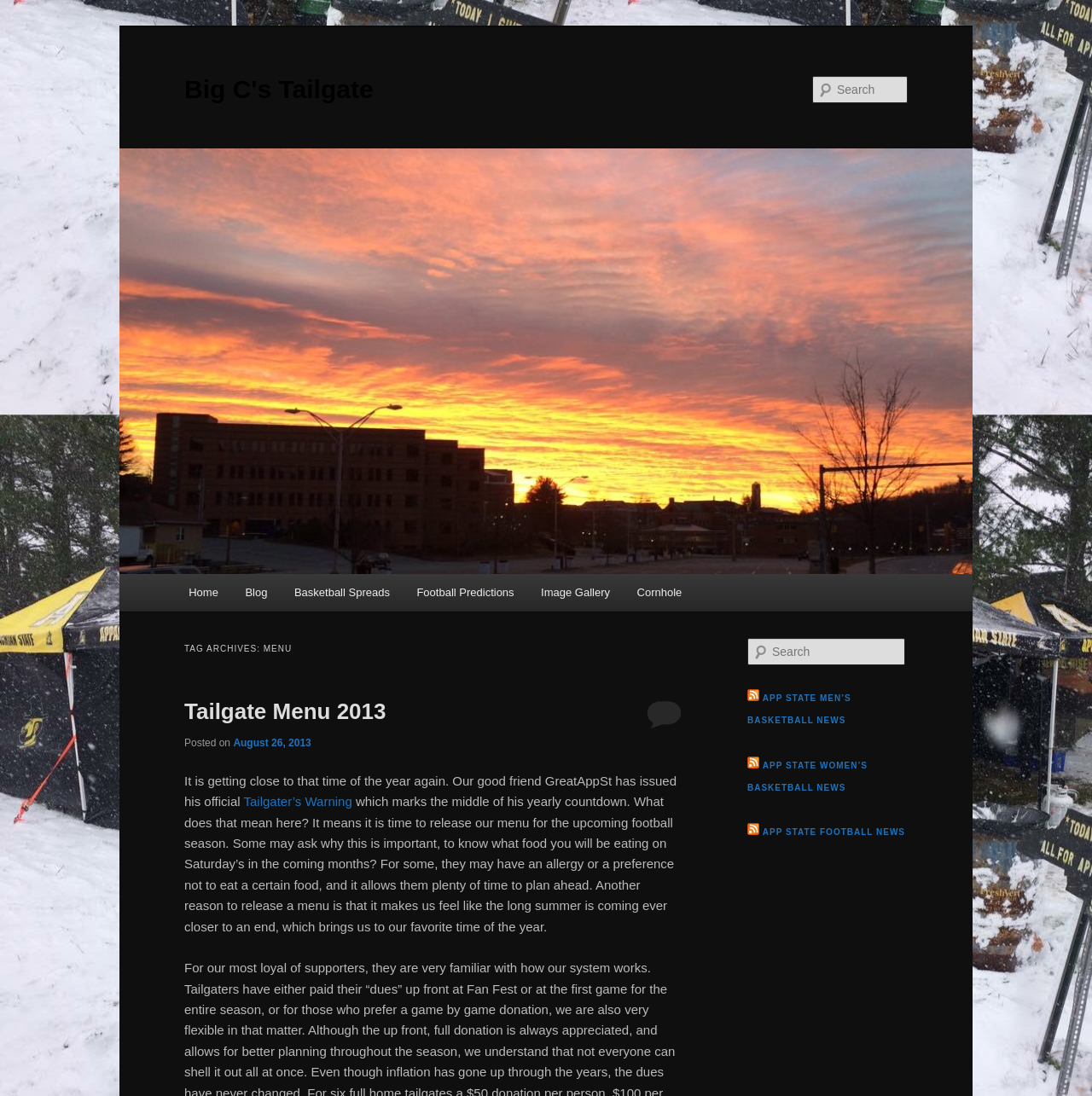Determine the bounding box coordinates of the clickable region to follow the instruction: "Search for something".

[0.744, 0.069, 0.831, 0.094]